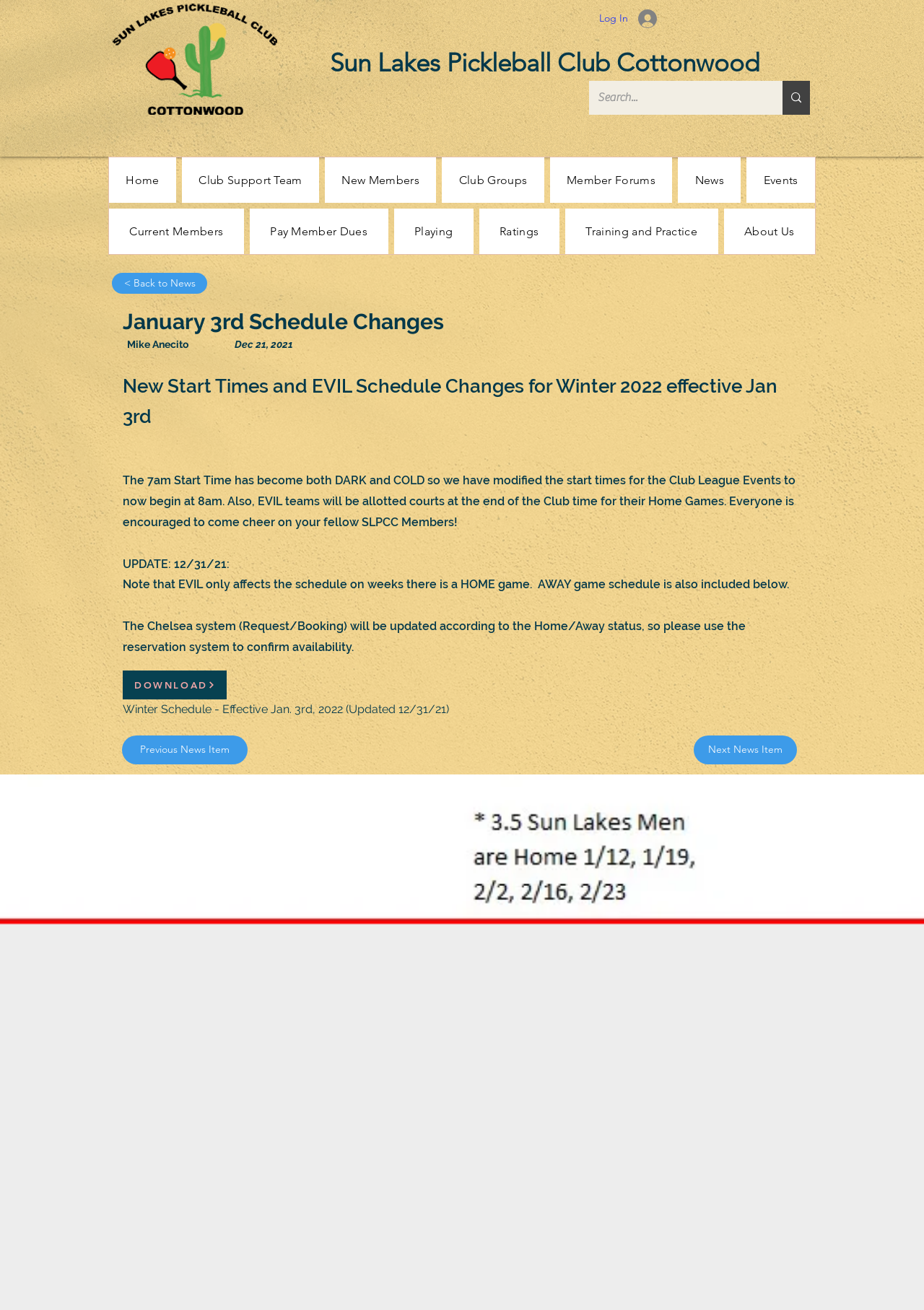Please mark the clickable region by giving the bounding box coordinates needed to complete this instruction: "Search for something".

[0.647, 0.062, 0.814, 0.088]